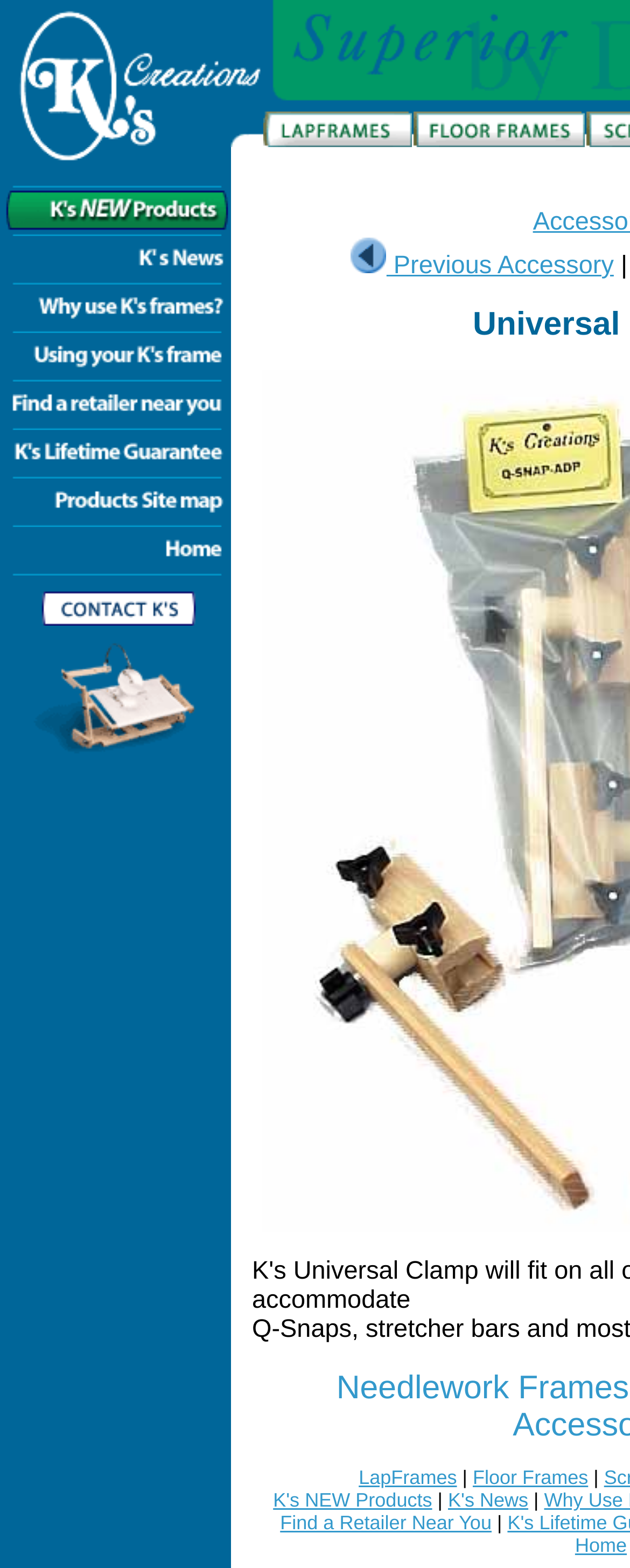Please locate the bounding box coordinates for the element that should be clicked to achieve the following instruction: "Click on LapFrames". Ensure the coordinates are given as four float numbers between 0 and 1, i.e., [left, top, right, bottom].

[0.418, 0.08, 0.654, 0.098]